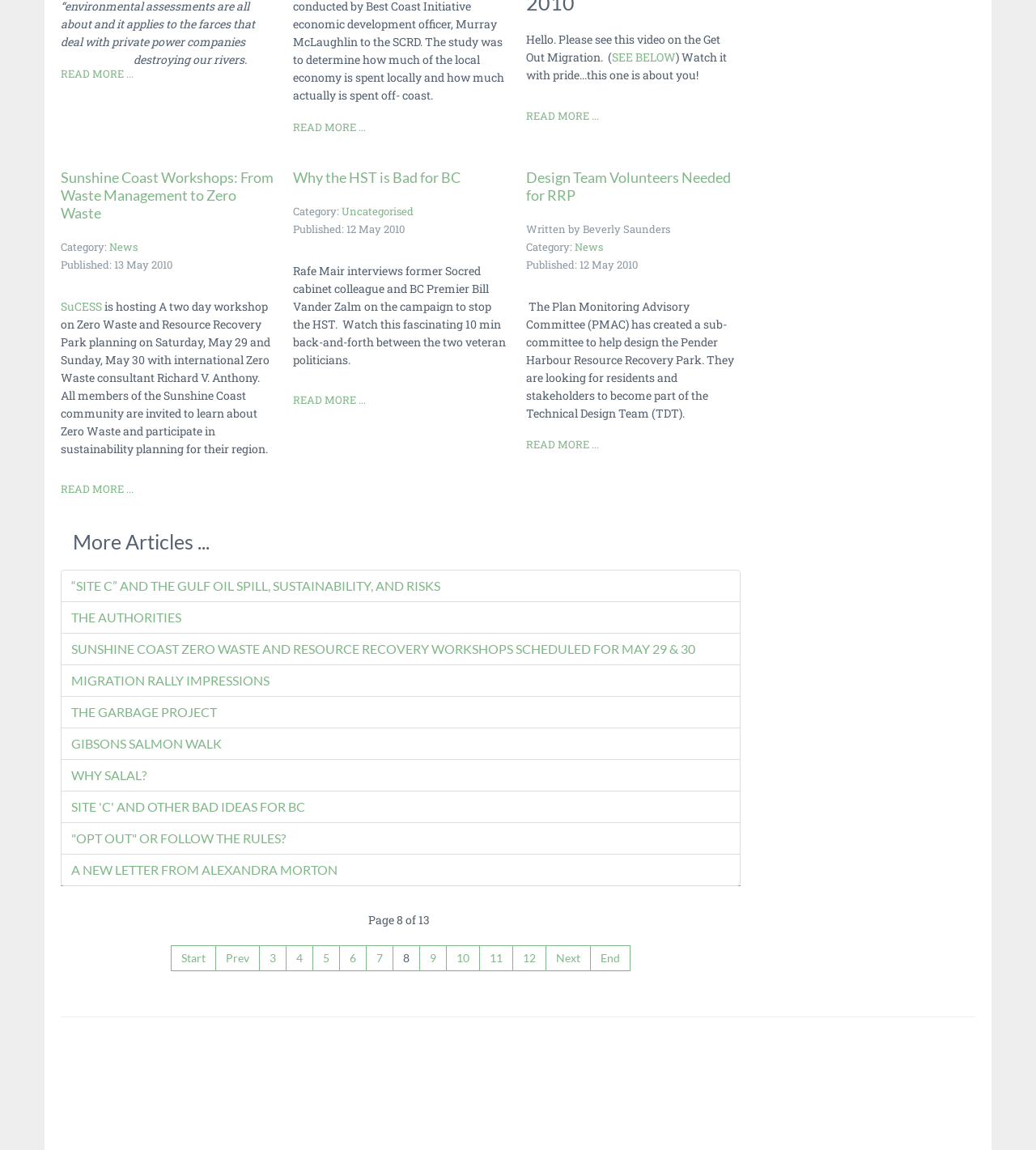Point out the bounding box coordinates of the section to click in order to follow this instruction: "Go to page 9".

[0.406, 0.822, 0.431, 0.844]